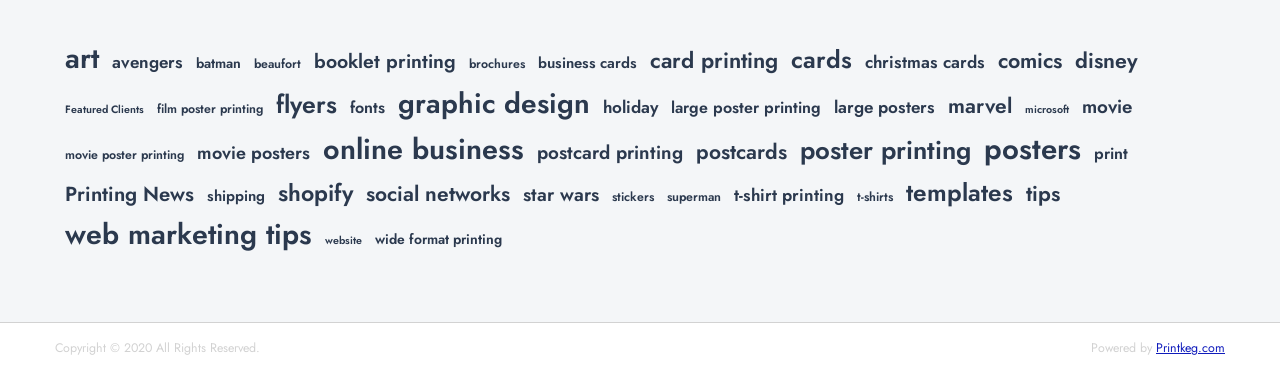Determine the bounding box coordinates of the clickable region to execute the instruction: "visit Printkeg.com". The coordinates should be four float numbers between 0 and 1, denoted as [left, top, right, bottom].

[0.903, 0.904, 0.957, 0.952]